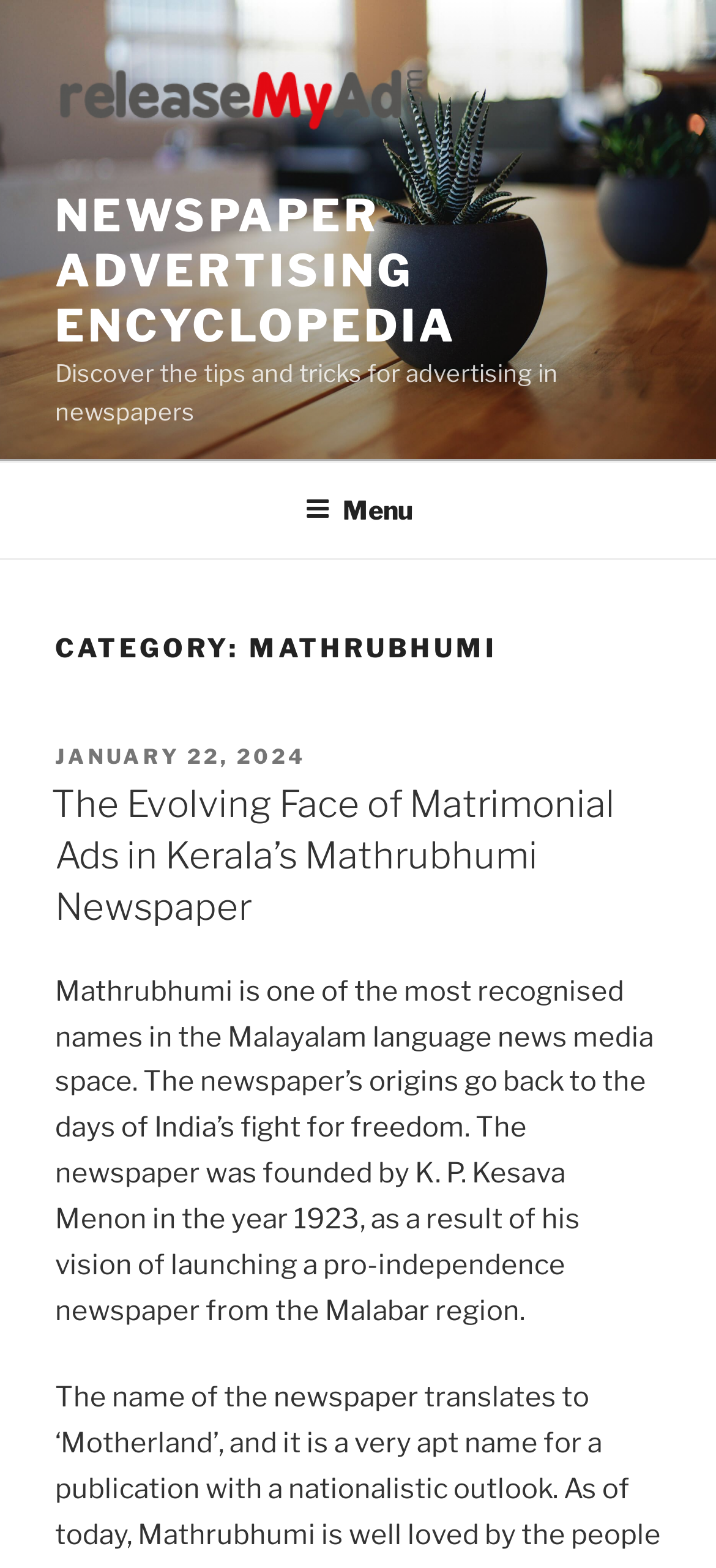Offer a detailed explanation of the webpage layout and contents.

The webpage is about Mathrubhumi, a Malayalam language newspaper, and its advertising encyclopedia. At the top, there is a link and an image with the title "Newspaper Advertising Encyclopedia". Below this, there is a link with the same title in all capital letters. 

A brief description of the webpage's content, "Discover the tips and tricks for advertising in newspapers", is located below the title. 

On the top right side, there is a navigation menu labeled "Top Menu" with a button to expand or collapse it. 

The main content of the webpage is categorized under "CATEGORY: MATHRUBHUMI". Within this category, there is a header section with a "POSTED ON" label and a link to a specific date, "JANUARY 22, 2024". 

Below this, there is a heading that reads "The Evolving Face of Matrimonial Ads in Kerala’s Mathrubhumi Newspaper", which is also a link to the article. The article's content is a descriptive text about Mathrubhumi, its history, and its significance in the Malayalam language news media space.